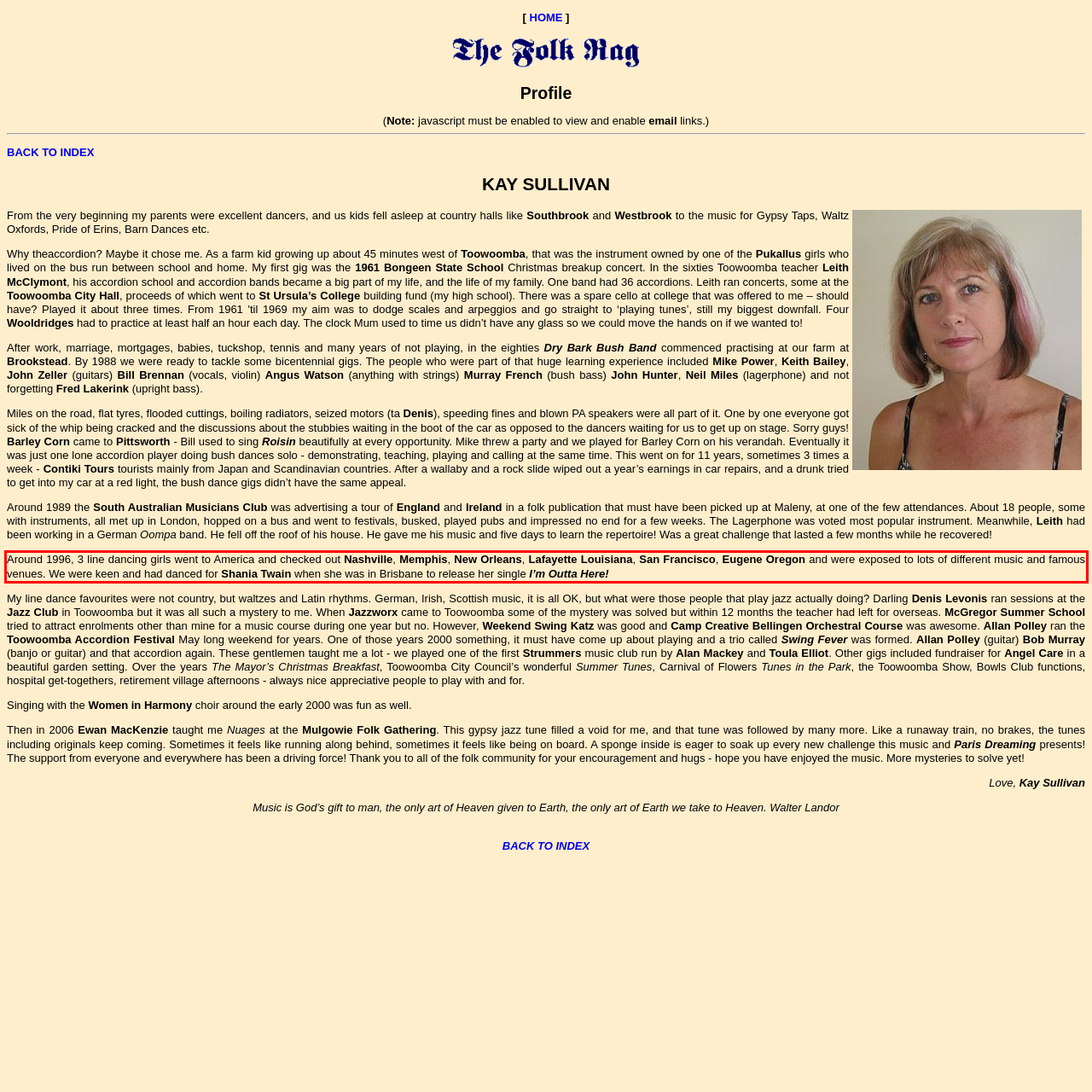Identify the red bounding box in the webpage screenshot and perform OCR to generate the text content enclosed.

Around 1996, 3 line dancing girls went to America and checked out Nashville, Memphis, New Orleans, Lafayette Louisiana, San Francisco, Eugene Oregon and were exposed to lots of different music and famous venues. We were keen and had danced for Shania Twain when she was in Brisbane to release her single I’m Outta Here!